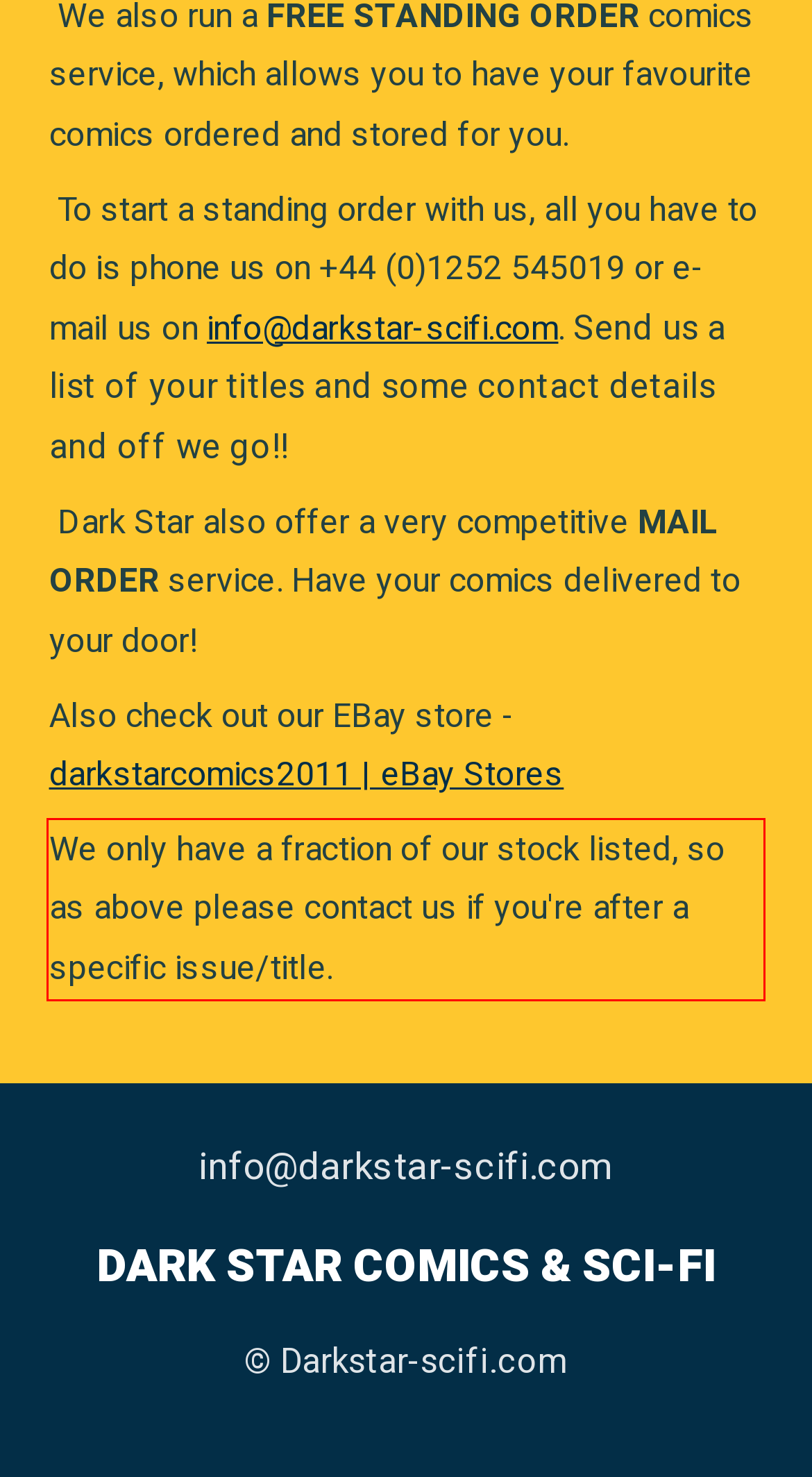Please identify and extract the text content from the UI element encased in a red bounding box on the provided webpage screenshot.

We only have a fraction of our stock listed, so as above please contact us if you're after a specific issue/title.